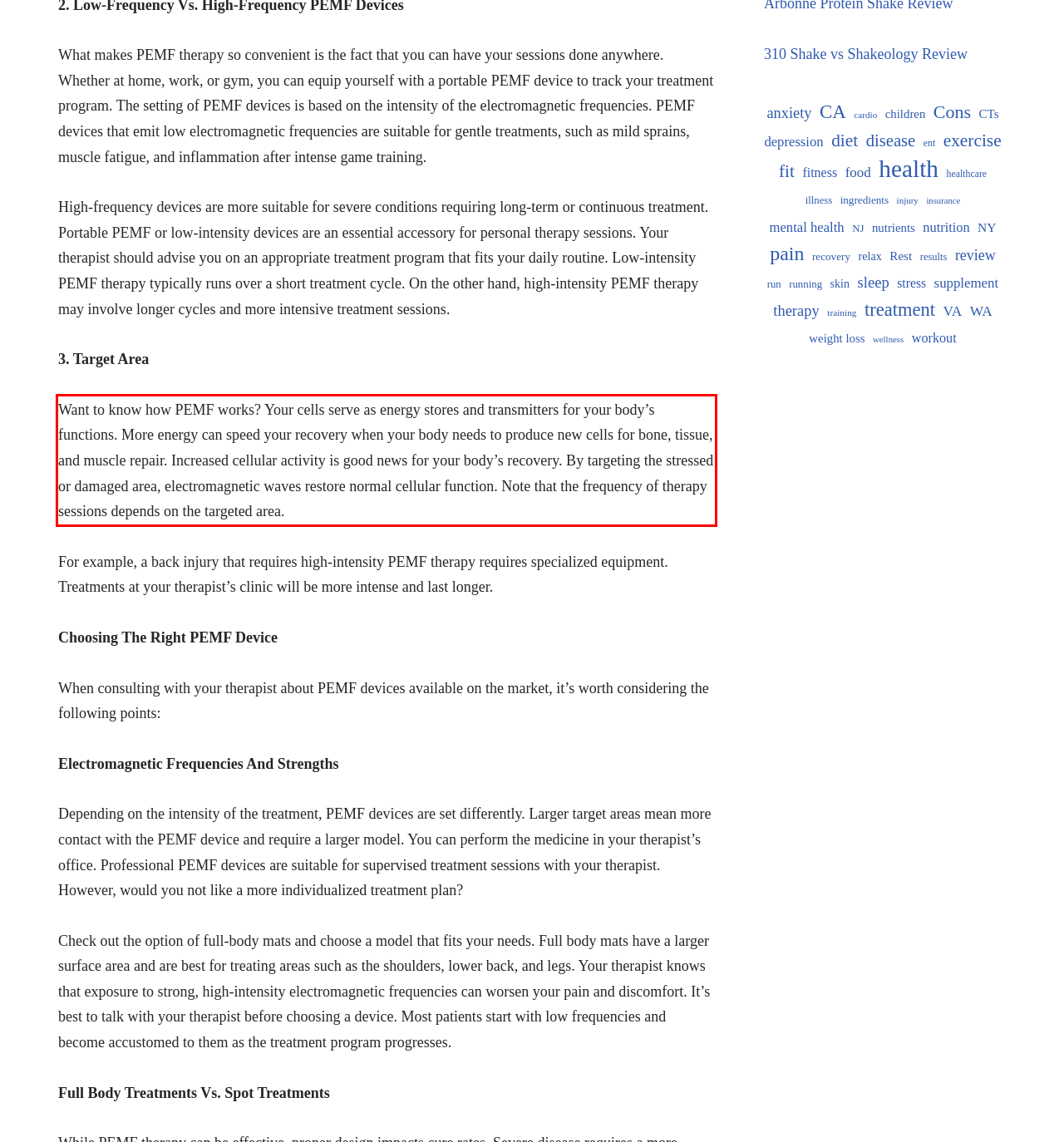In the screenshot of the webpage, find the red bounding box and perform OCR to obtain the text content restricted within this red bounding box.

Want to know how PEMF works? Your cells serve as energy stores and transmitters for your body’s functions. More energy can speed your recovery when your body needs to produce new cells for bone, tissue, and muscle repair. Increased cellular activity is good news for your body’s recovery. By targeting the stressed or damaged area, electromagnetic waves restore normal cellular function. Note that the frequency of therapy sessions depends on the targeted area.